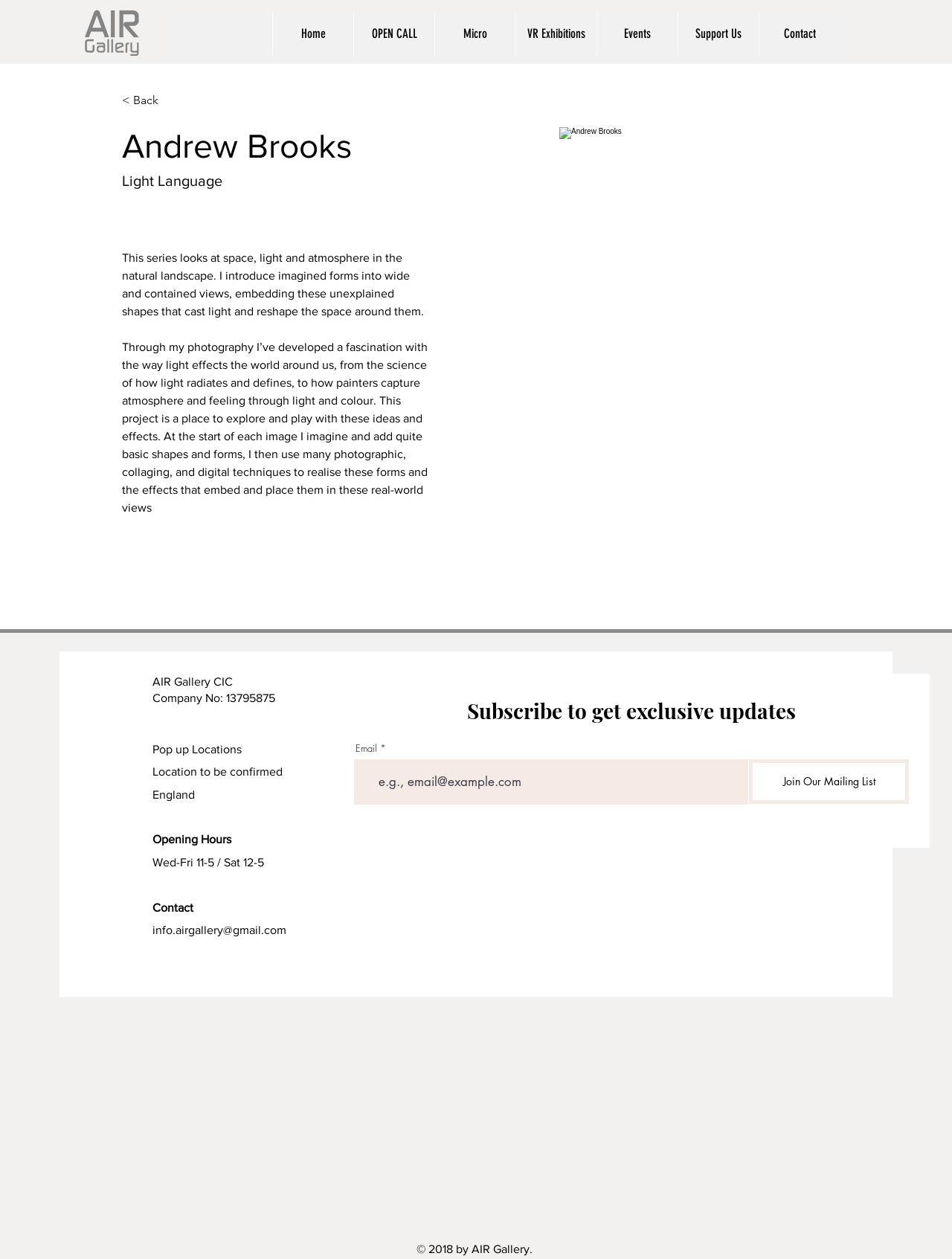What is the company number of AIR Gallery CIC?
Refer to the image and provide a detailed answer to the question.

The company number of AIR Gallery CIC can be found in the heading element with the text 'AIR Gallery CIC Company No: 13795875' located at the bottom of the main section of the webpage.